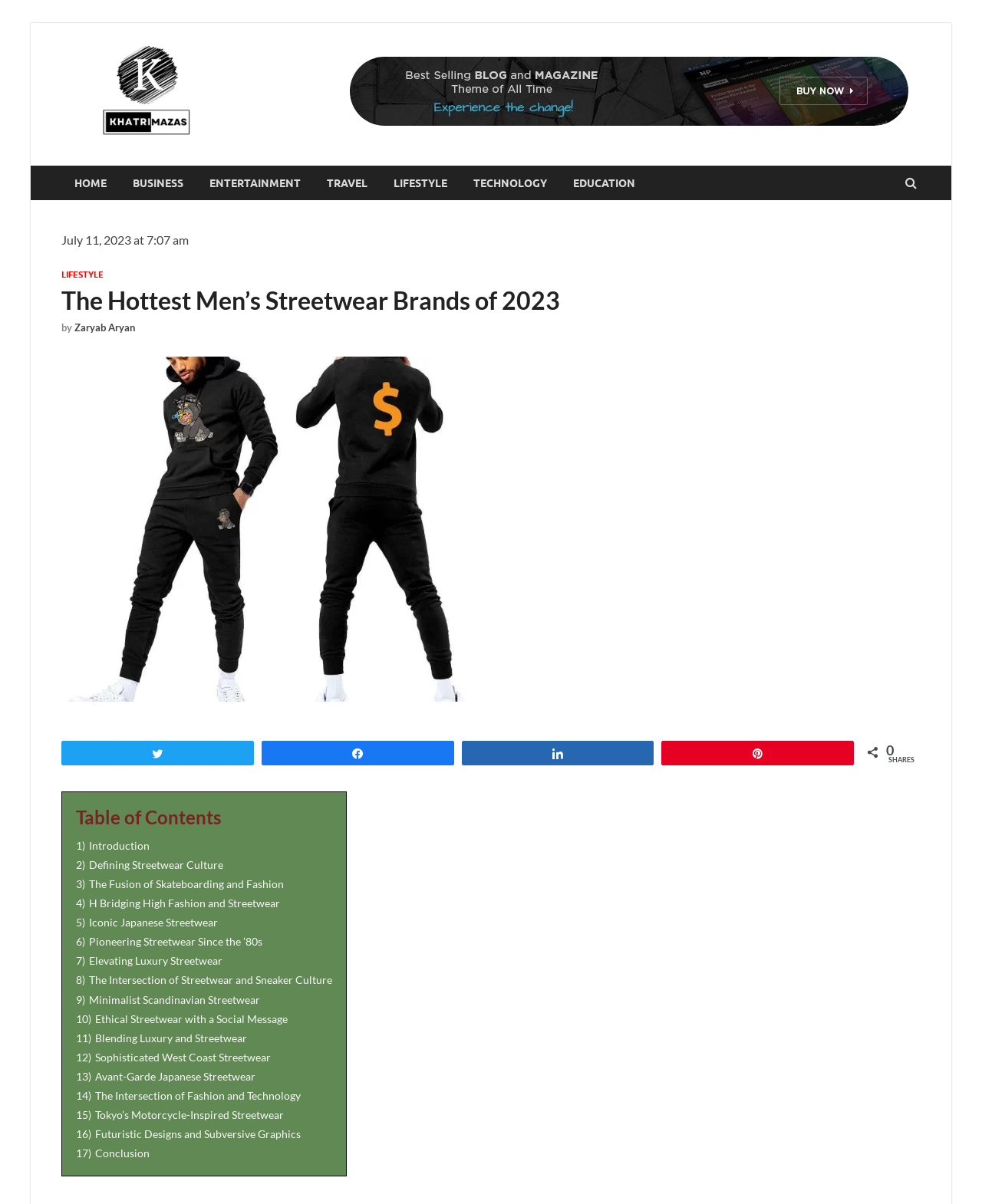Please respond to the question with a concise word or phrase:
How many links are in the table of contents?

16